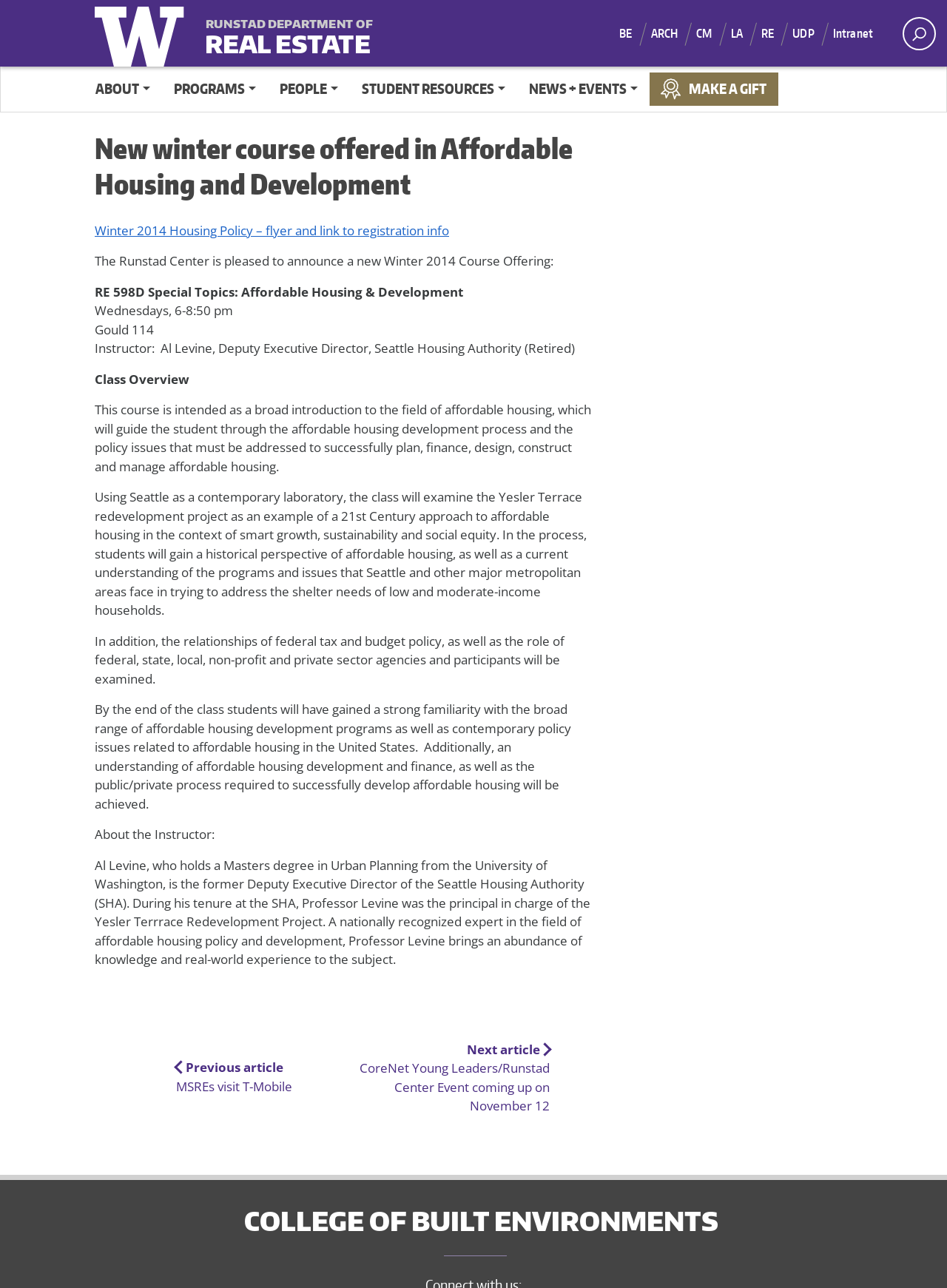What is the location of the class?
Please provide a comprehensive answer to the question based on the webpage screenshot.

I found the location of the class by looking at the main content of the webpage, where it says 'Wednesdays, 6-8:50 pm, Gould 114'.